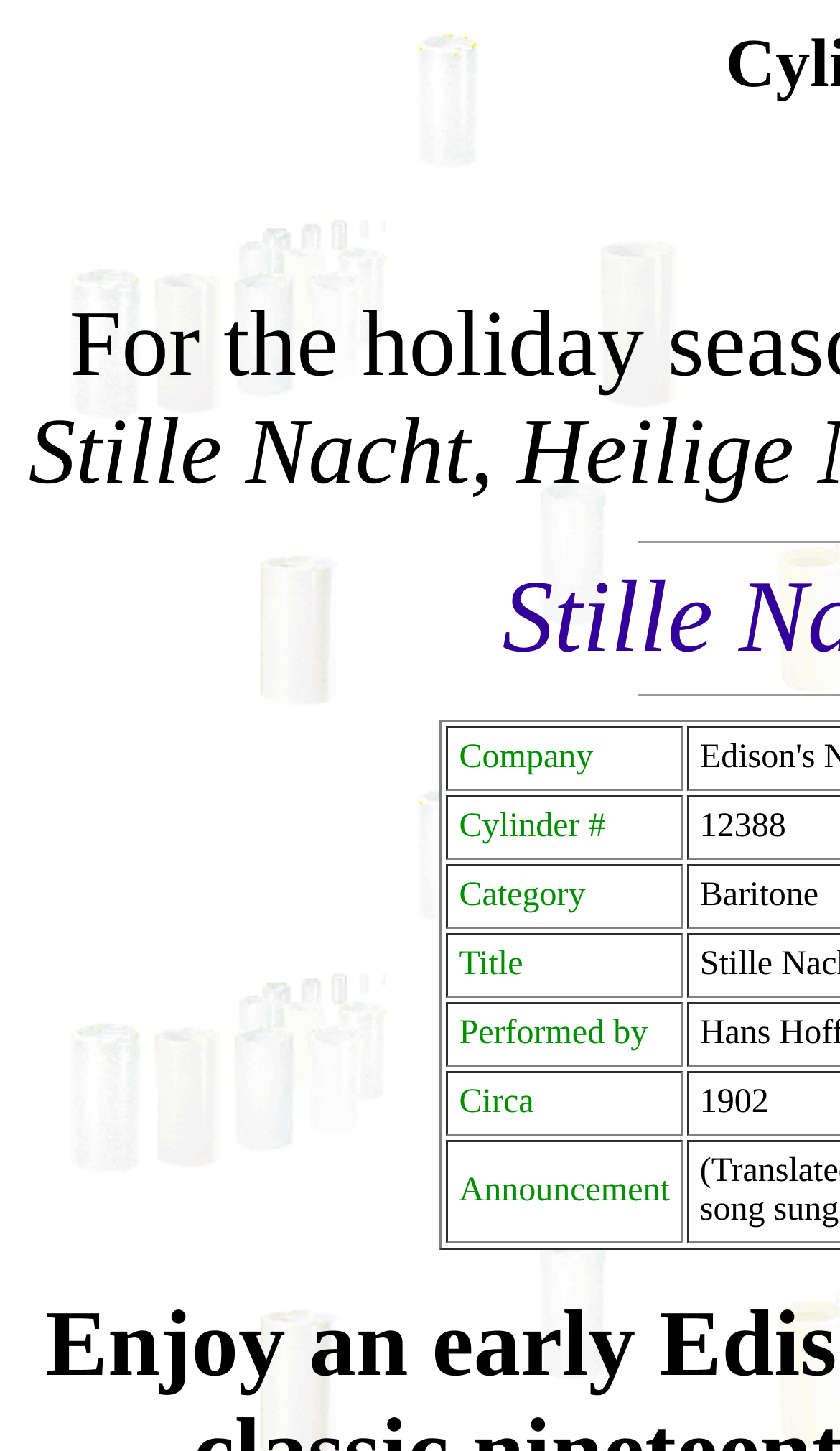Describe all the significant parts and information present on the webpage.

The webpage is titled "Tinfoil.com - Cylinder of the Month" and appears to be a catalog or archive of wax cylinder recordings. The main content is organized in a grid-like structure, with seven columns labeled "Company", "Cylinder #", "Category", "Title", "Performed by", "Circa", and "Announcement". These columns are positioned in the middle of the page, spanning from the top-left to the bottom-right. The grid cells are evenly spaced and aligned, suggesting a structured and organized layout. There is no prominent image or multimedia element on the page, and the focus is on the textual content. The page's purpose is to provide access to a new cylinder recording every month, as hinted by the meta description.